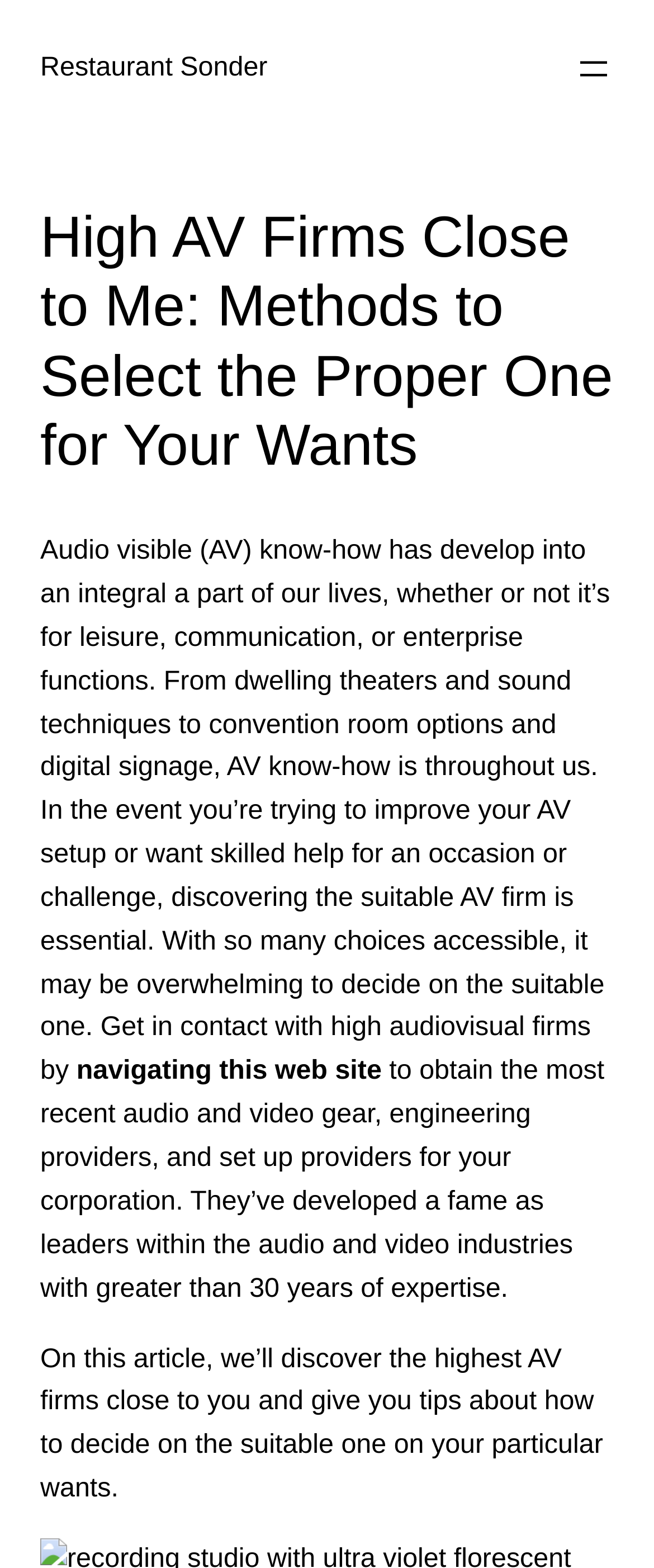Give the bounding box coordinates for the element described as: "Restaurant Sonder".

[0.062, 0.034, 0.409, 0.053]